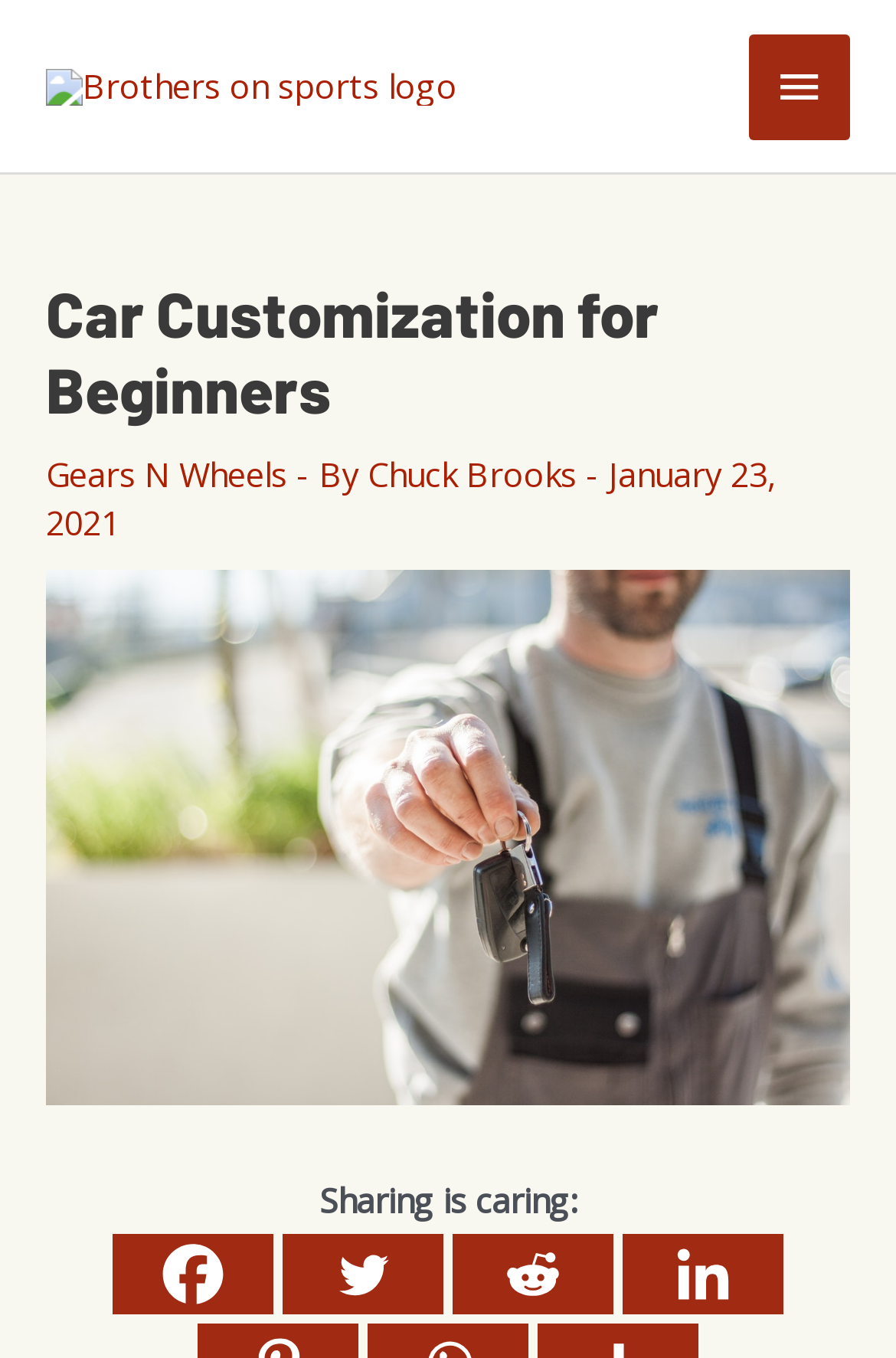Respond with a single word or short phrase to the following question: 
What social media platforms are available for sharing?

Facebook, Twitter, Reddit, Linkedin